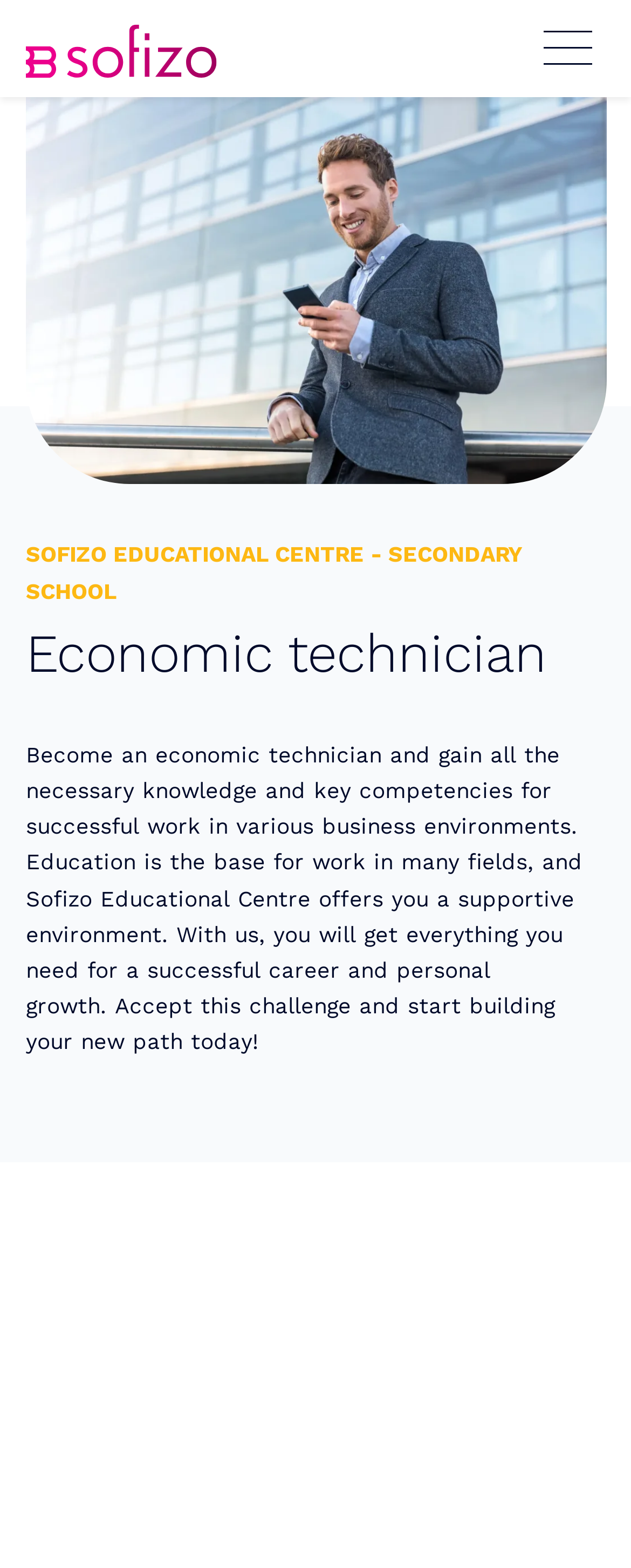Bounding box coordinates are specified in the format (top-left x, top-left y, bottom-right x, bottom-right y). All values are floating point numbers bounded between 0 and 1. Please provide the bounding box coordinate of the region this sentence describes: aria-label="Toggle navigation"

[0.841, 0.007, 0.959, 0.054]